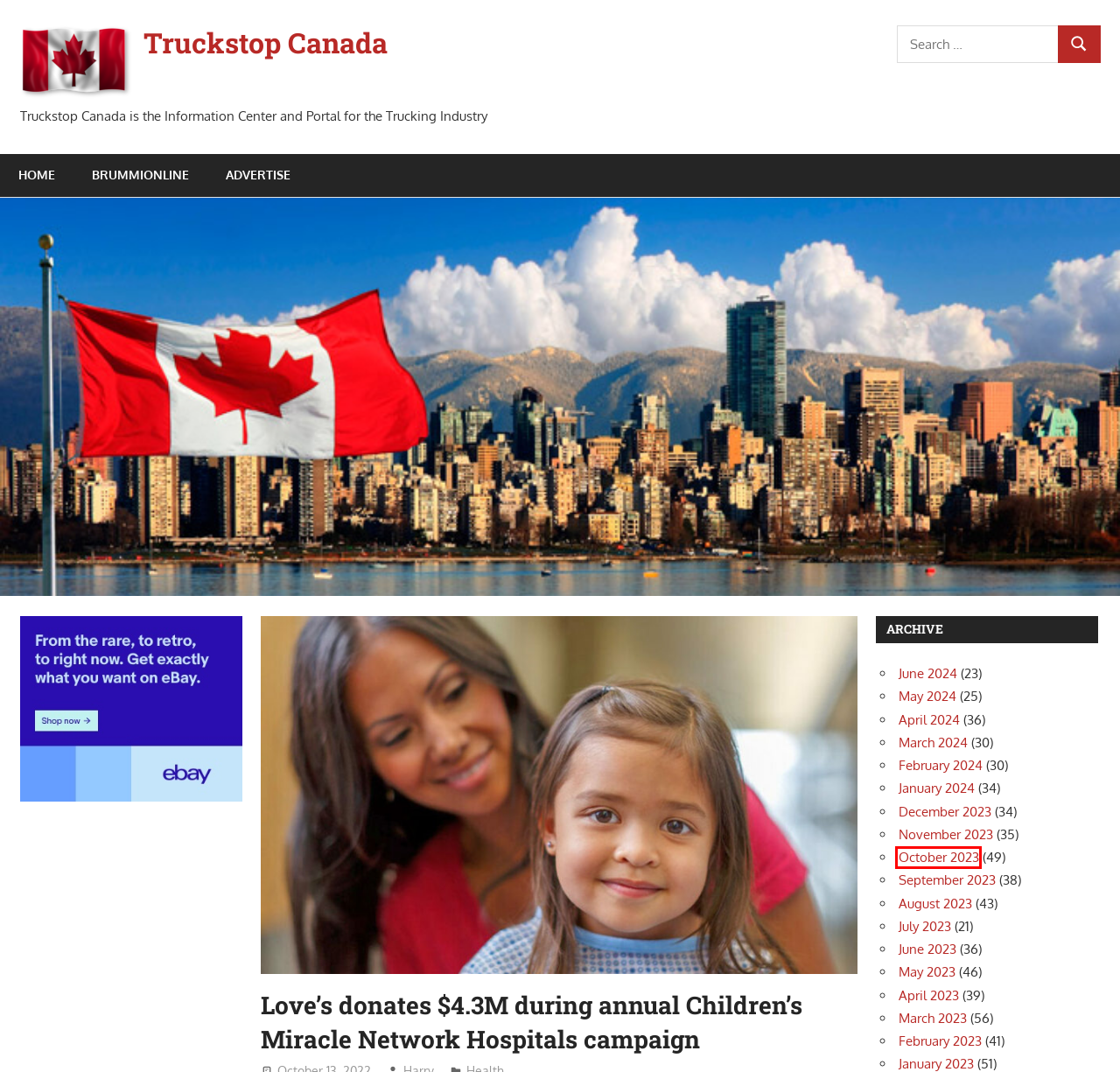Examine the screenshot of the webpage, which has a red bounding box around a UI element. Select the webpage description that best fits the new webpage after the element inside the red bounding box is clicked. Here are the choices:
A. June 2024 - Truckstop Canada
B. April 2024 - Truckstop Canada
C. June 2023 - Truckstop Canada
D. November 2023 - Truckstop Canada
E. October 2023 - Truckstop Canada
F. December 2023 - Truckstop Canada
G. January 2024 - Truckstop Canada
H. September 2023 - Truckstop Canada

E